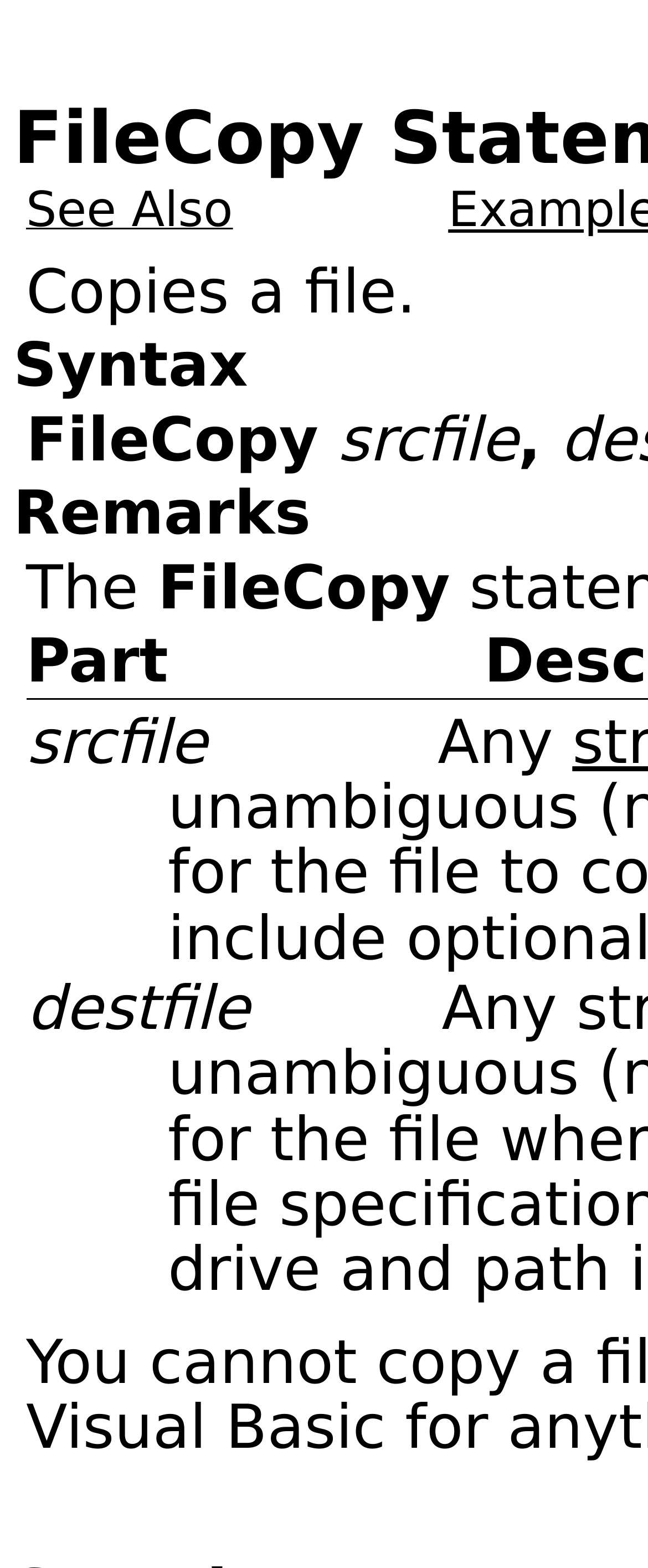What is the format of the FileCopy command?
Use the information from the image to give a detailed answer to the question.

The syntax section on the webpage shows that the FileCopy command follows a specific format, which is 'FileCopy srcfile, destfile', where srcfile is the source file and destfile is the destination file location.